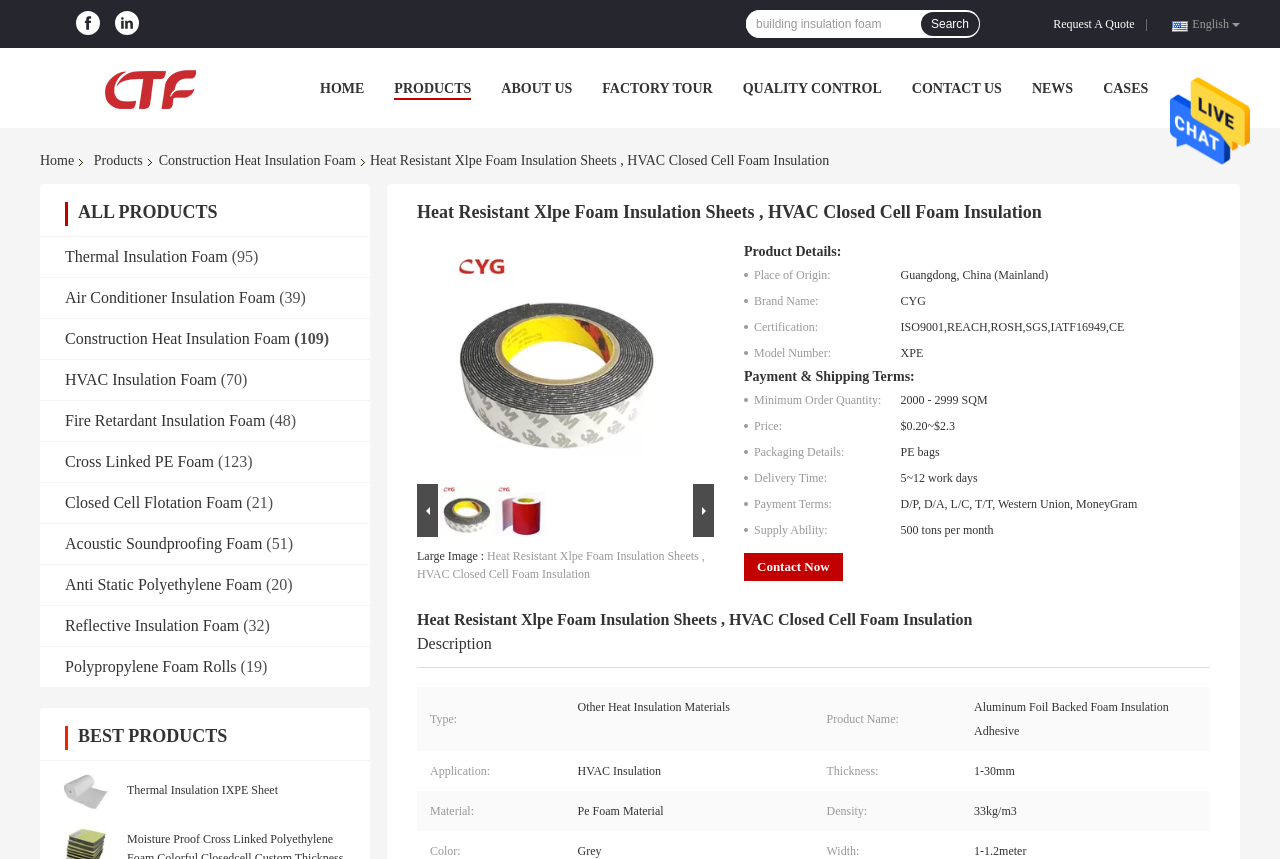Please specify the bounding box coordinates of the clickable section necessary to execute the following command: "Click the link to Quraysh".

None